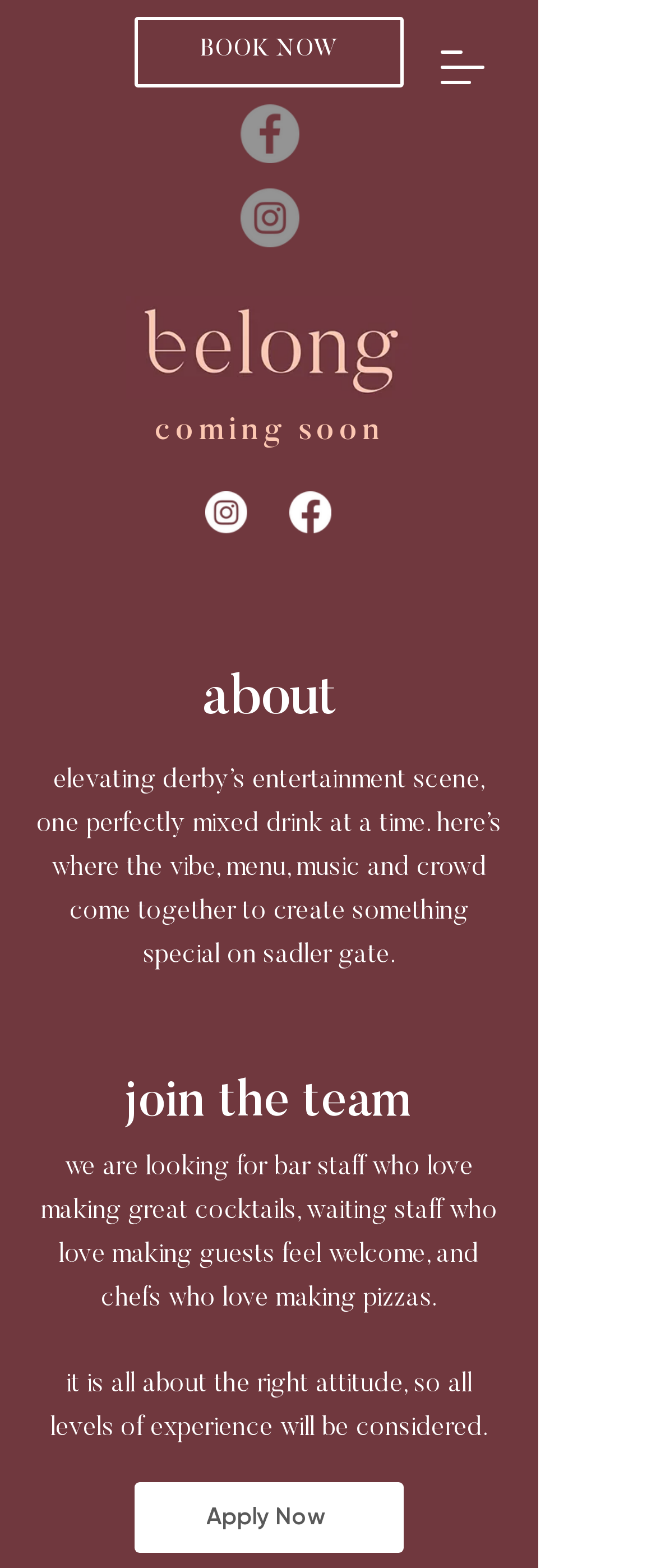What kind of staff is the bar looking for?
Respond to the question with a well-detailed and thorough answer.

The type of staff the bar is looking for can be determined by reading the StaticText 'we are looking for bar staff who love making great cocktails, waiting staff who love making guests feel welcome, and chefs who love making pizzas.', which explicitly mentions the types of staff the bar is looking for.